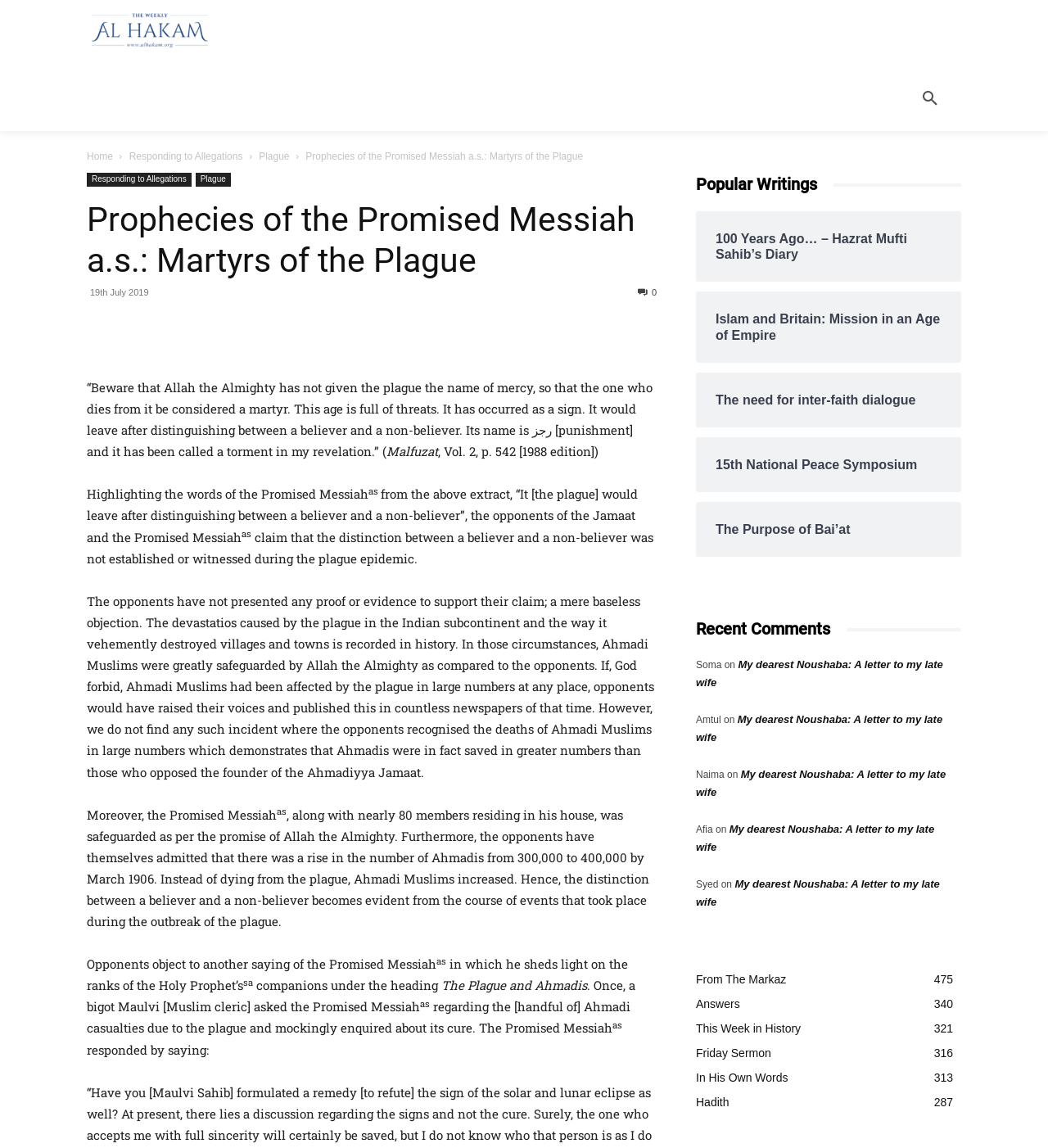Provide your answer to the question using just one word or phrase: What is the purpose of the section 'Popular Writings'?

To list popular writings